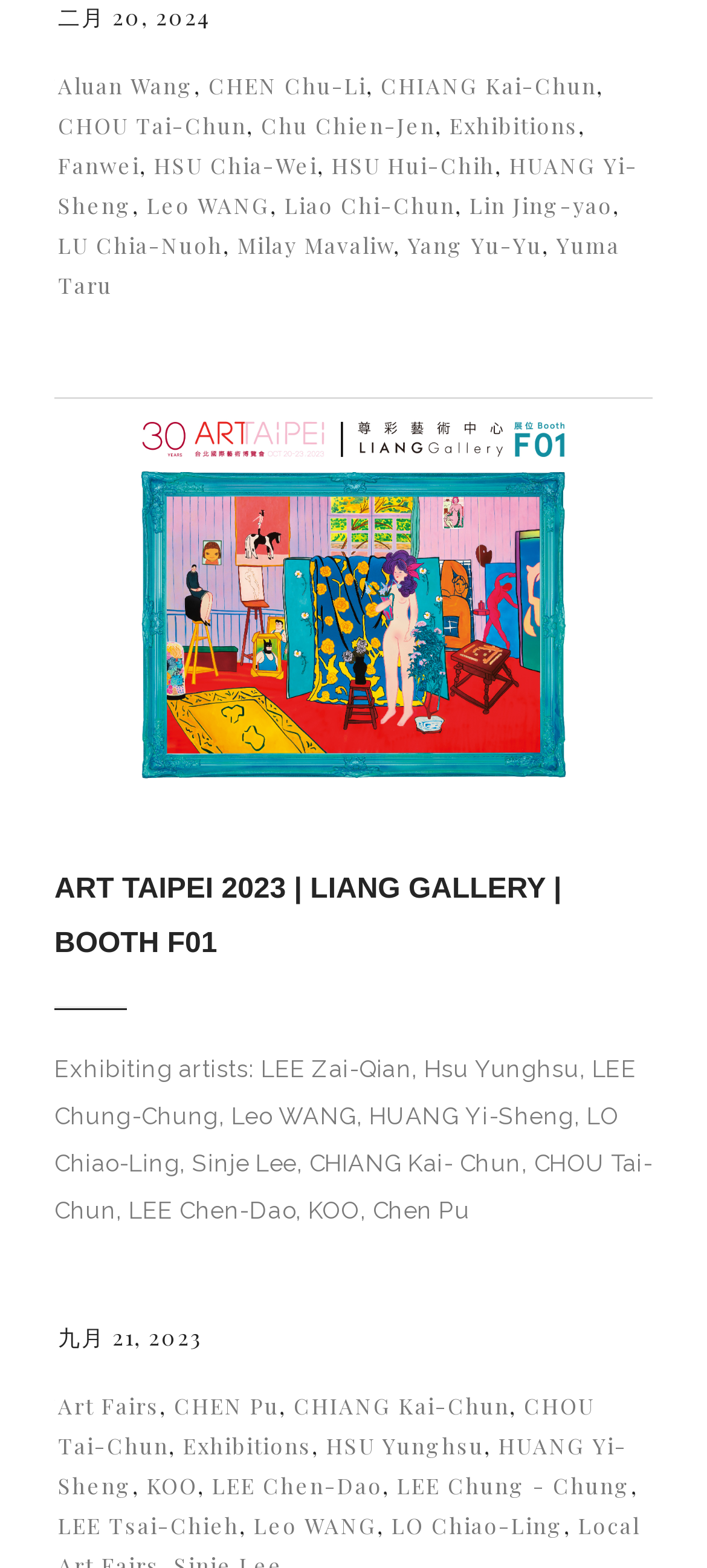Show me the bounding box coordinates of the clickable region to achieve the task as per the instruction: "Check the exhibiting artists list".

[0.077, 0.673, 0.923, 0.781]